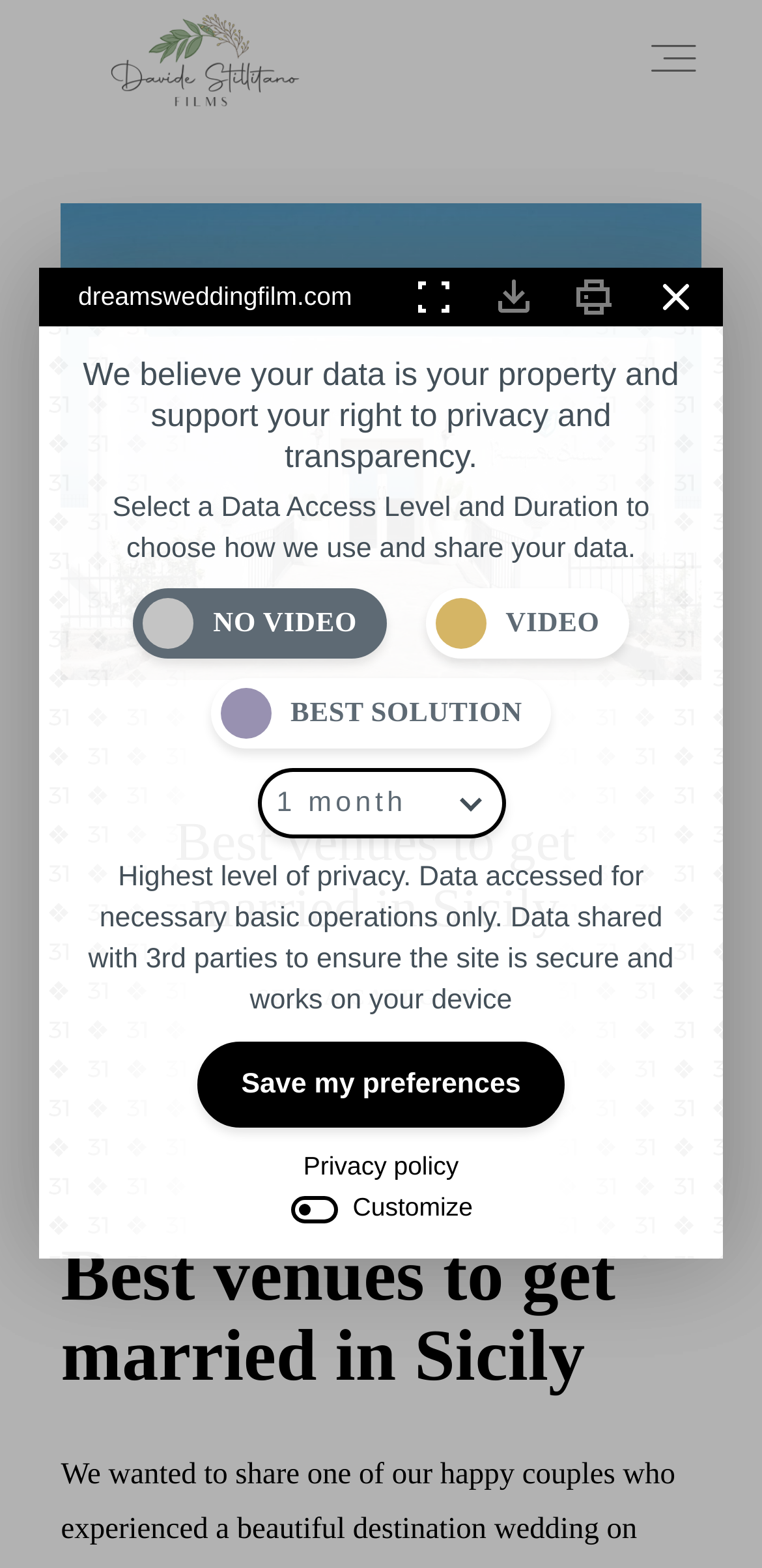Please answer the following question using a single word or phrase: What is the name of the company?

Dreams Film Wedding Videography